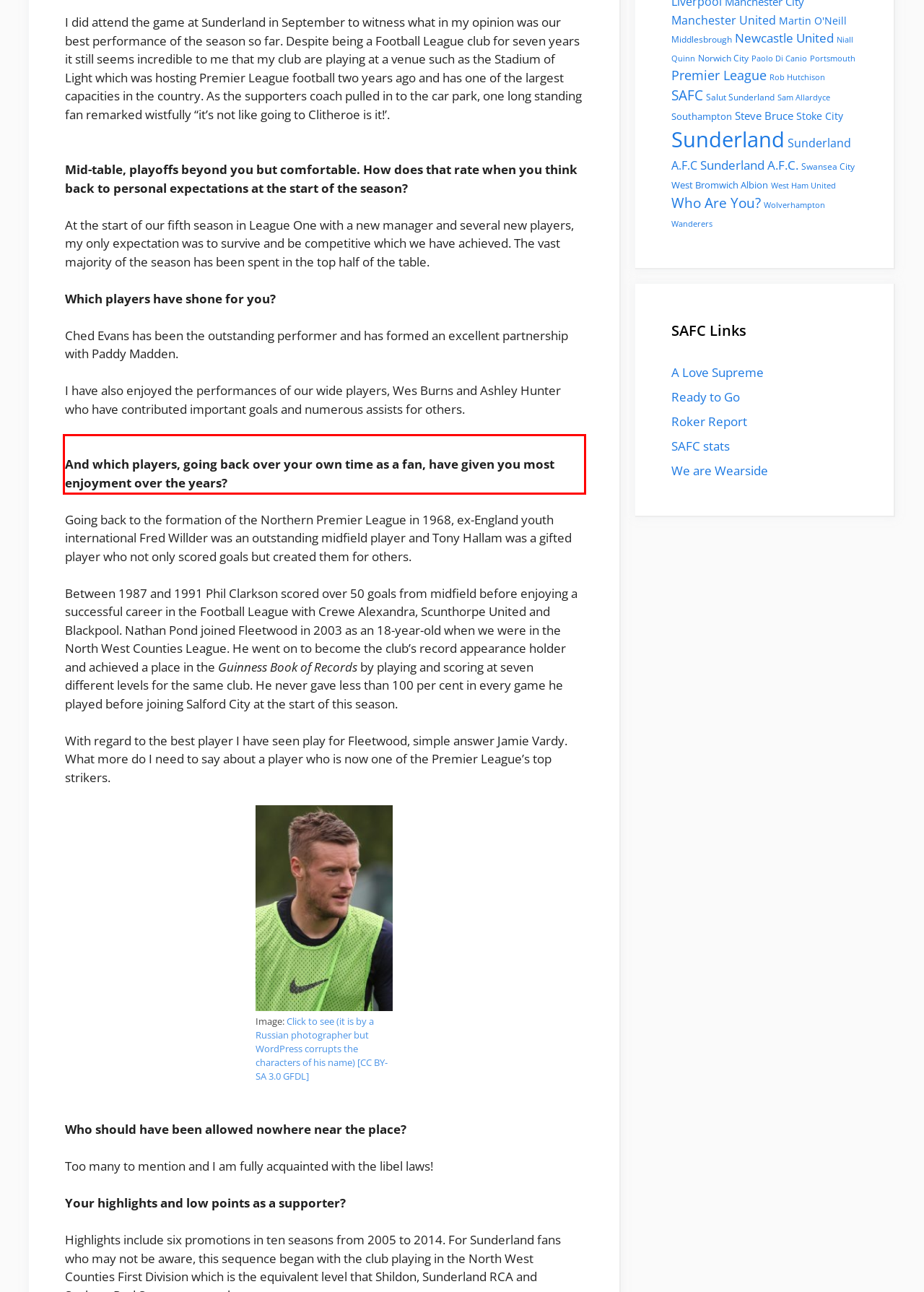Given a screenshot of a webpage containing a red bounding box, perform OCR on the text within this red bounding box and provide the text content.

And which players, going back over your own time as a fan, have given you most enjoyment over the years?